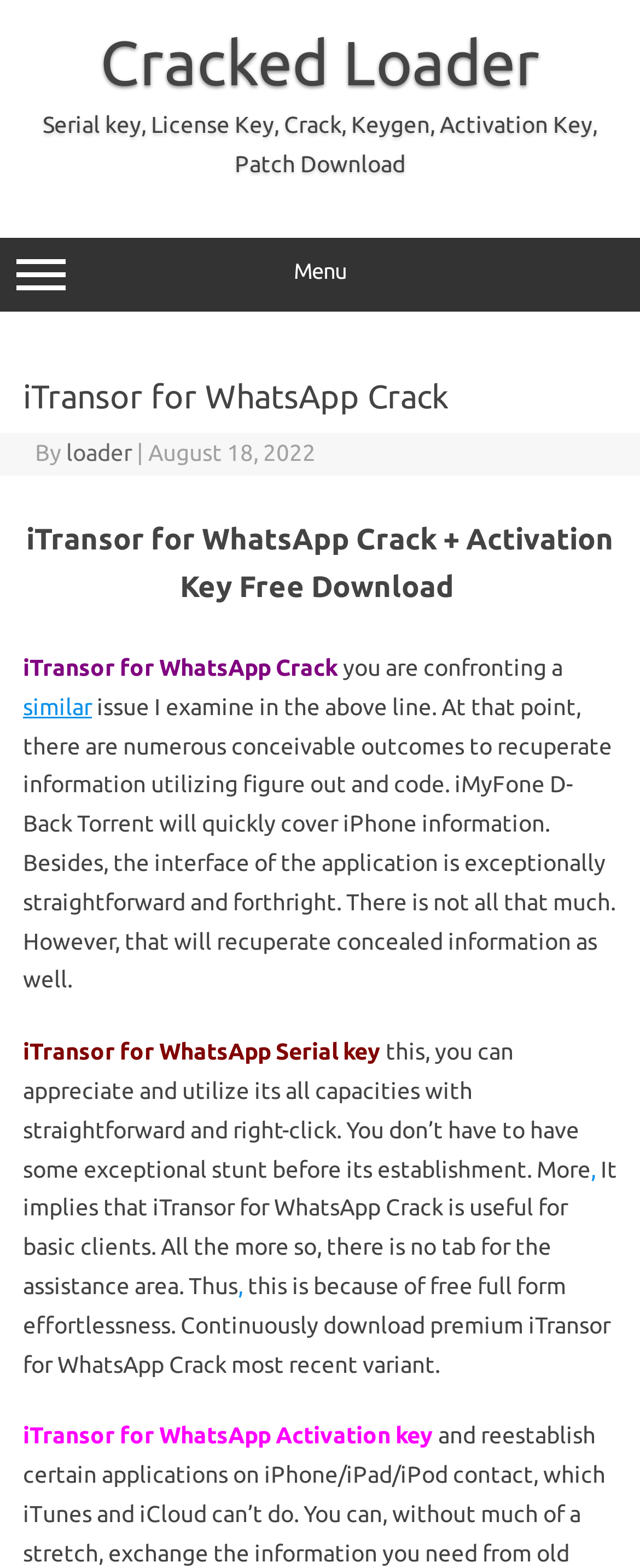Who is the author of the content?
Refer to the image and provide a concise answer in one word or phrase.

loader